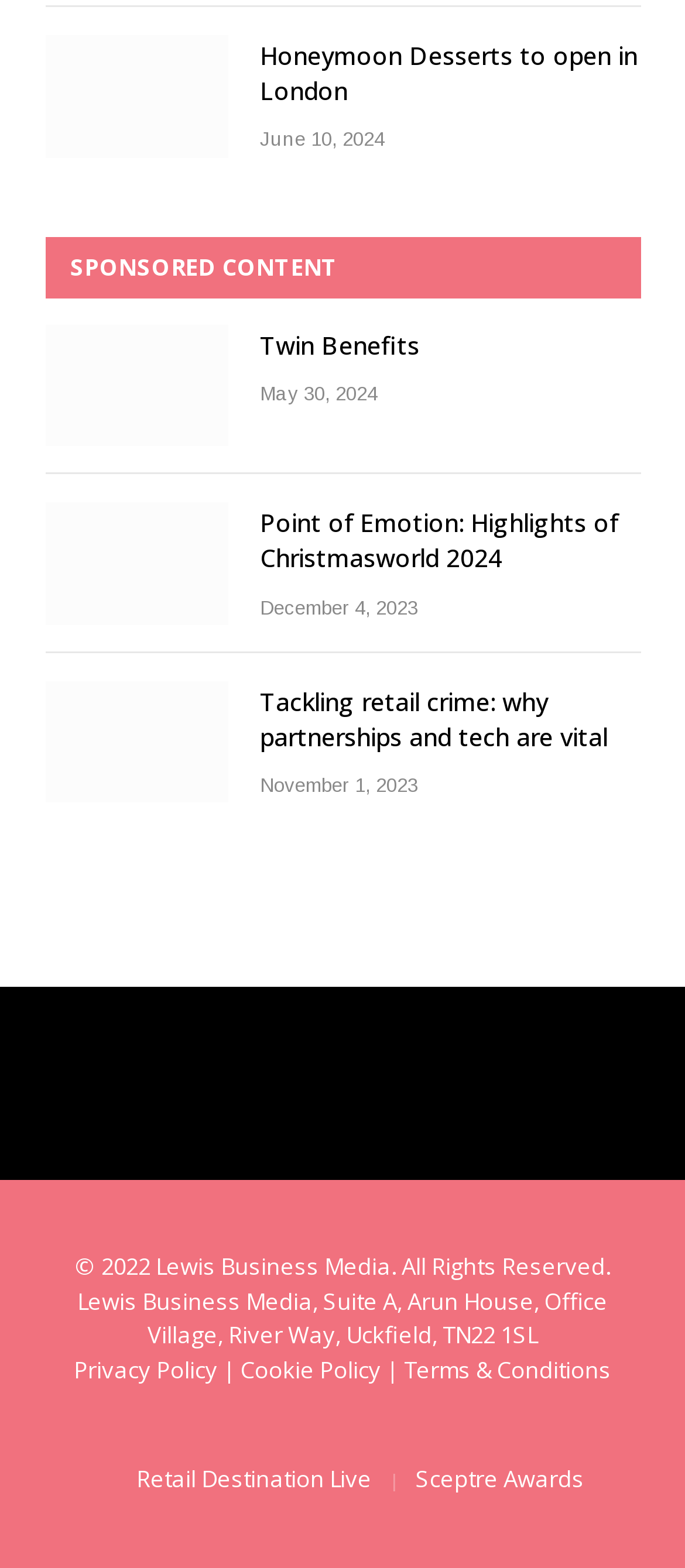Locate the bounding box coordinates of the clickable element to fulfill the following instruction: "Visit the 'Twin Benefits' page". Provide the coordinates as four float numbers between 0 and 1 in the format [left, top, right, bottom].

[0.067, 0.207, 0.333, 0.285]